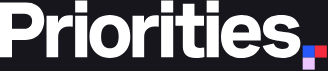Could you please study the image and provide a detailed answer to the question:
What is the purpose of the organization?

The organization's mission is to engage voters and advocate for issues like voting rights, health care access, and far-right extremism resistance, with the goal of moving the country forward through strategic electoral support and grassroots mobilization.